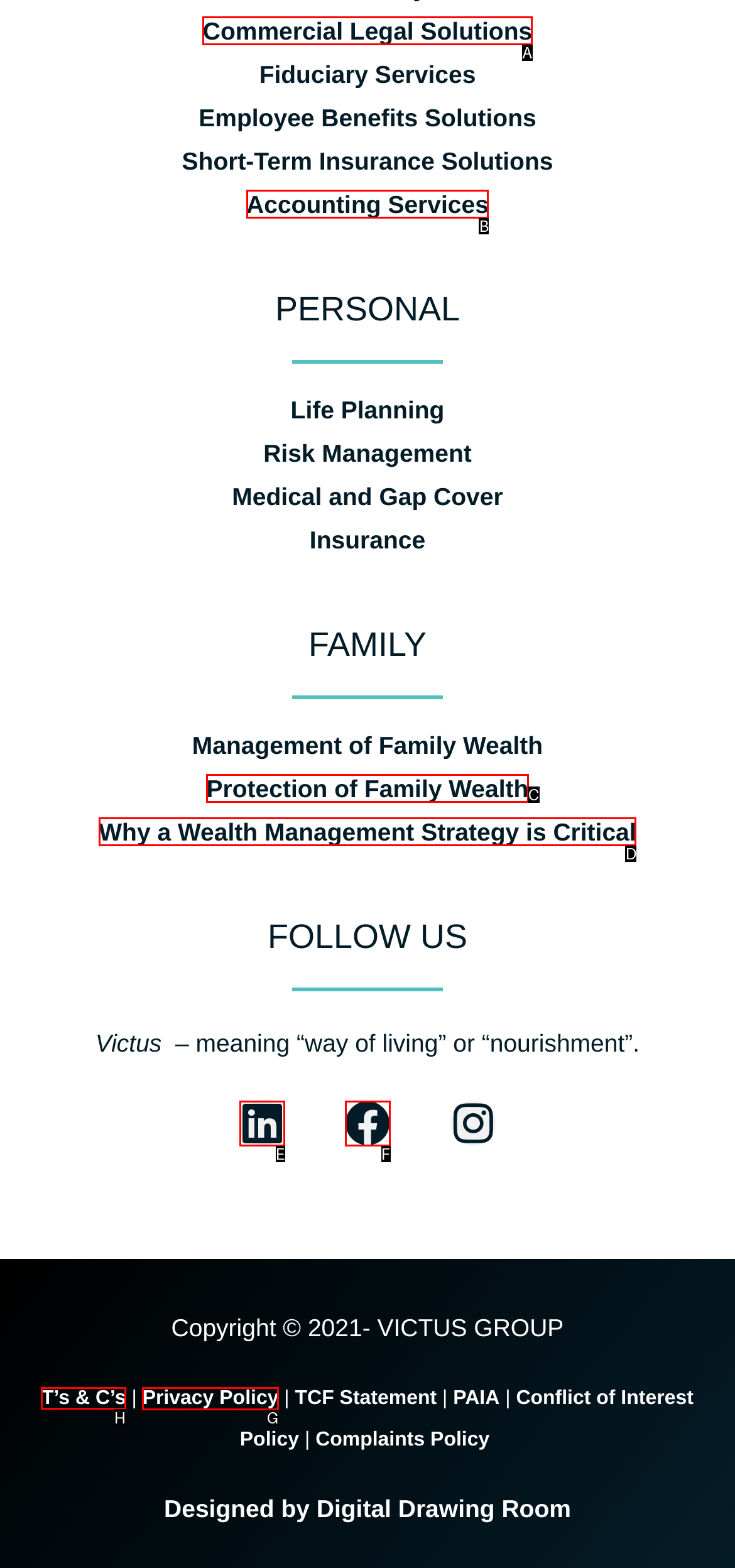Identify the appropriate lettered option to execute the following task: View T's & C's
Respond with the letter of the selected choice.

H